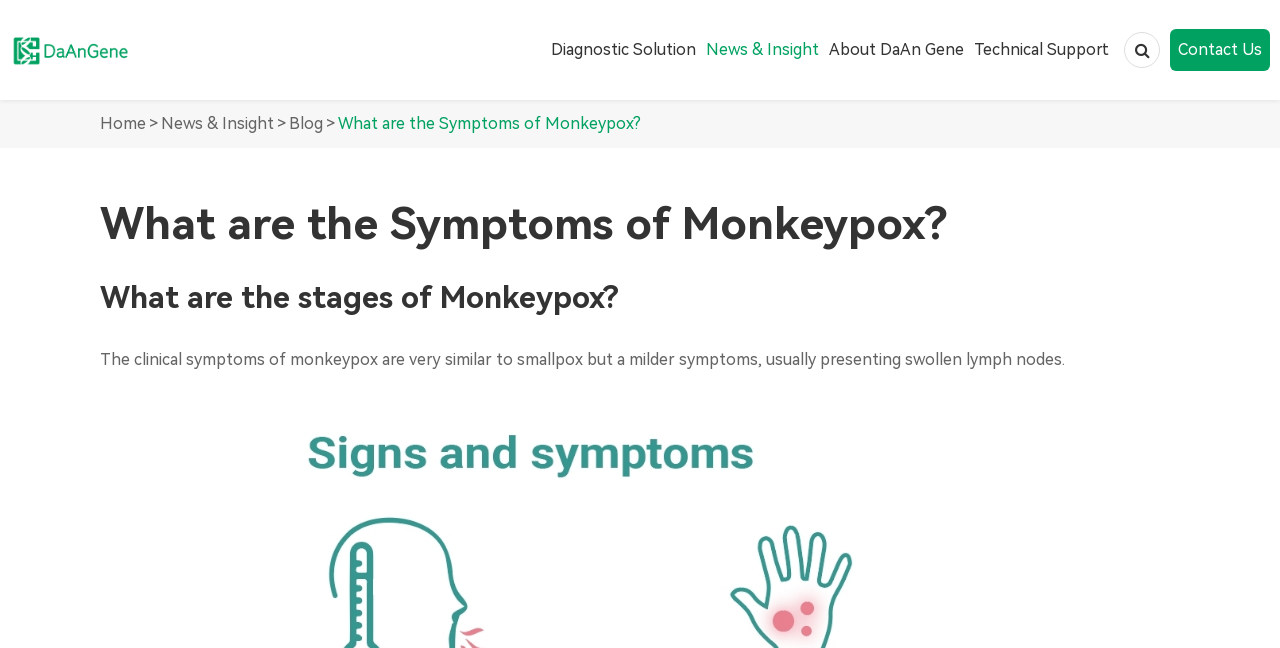Locate the heading on the webpage and return its text.

What are the Symptoms of Monkeypox?